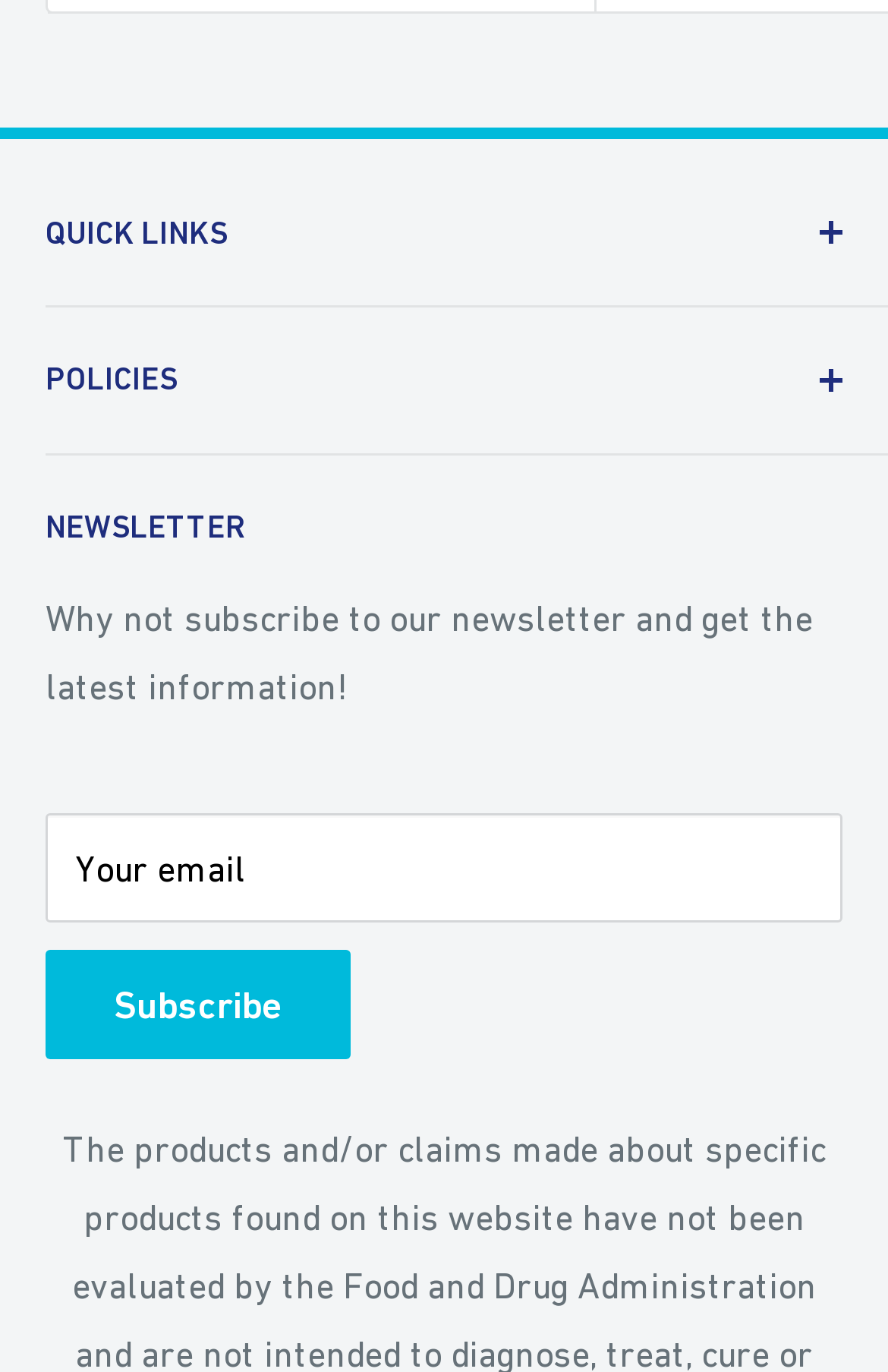What is the purpose of the textbox?
Provide a short answer using one word or a brief phrase based on the image.

Enter email